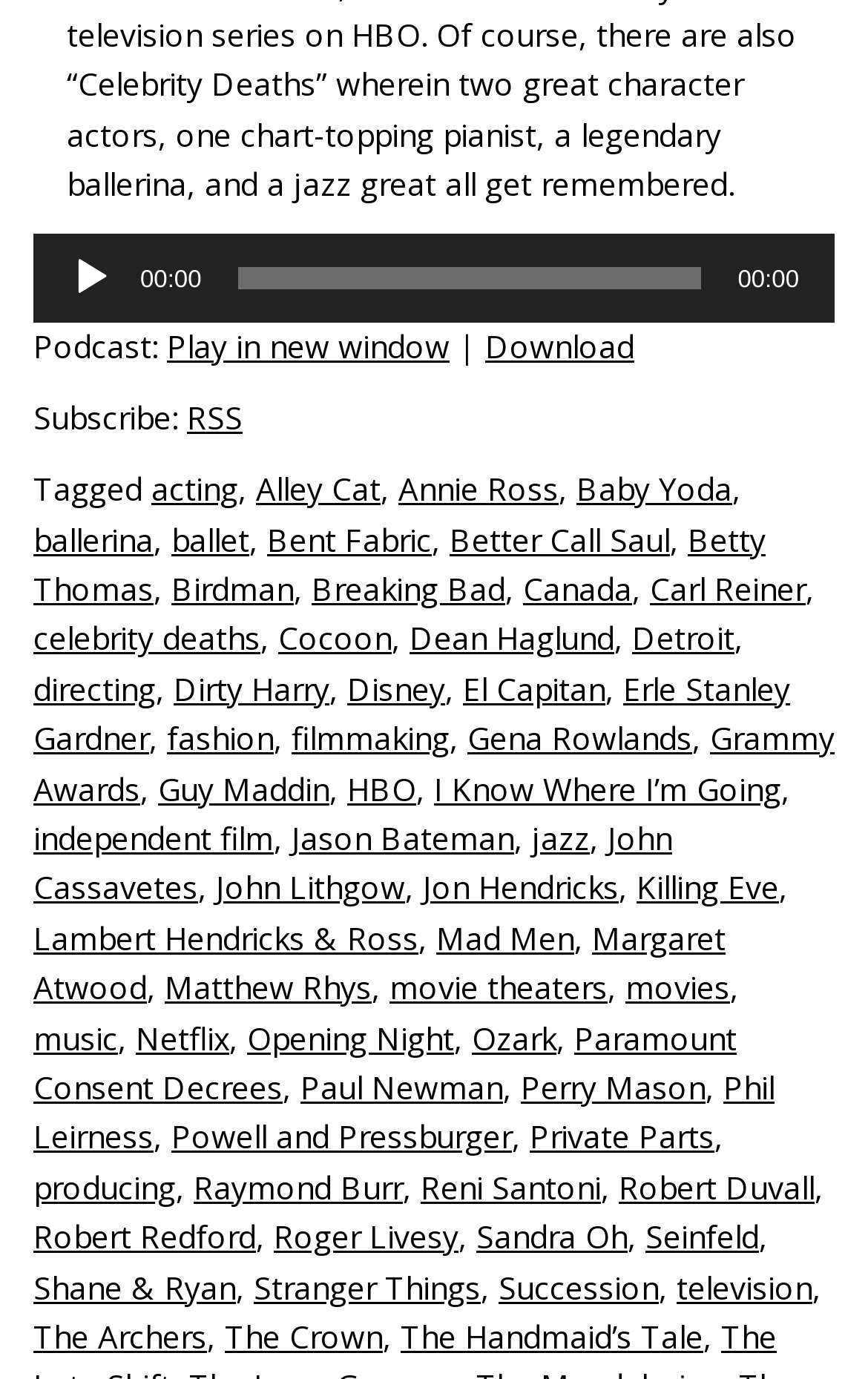Find the bounding box of the UI element described as follows: "I Know Where I’m Going".

[0.5, 0.556, 0.9, 0.587]